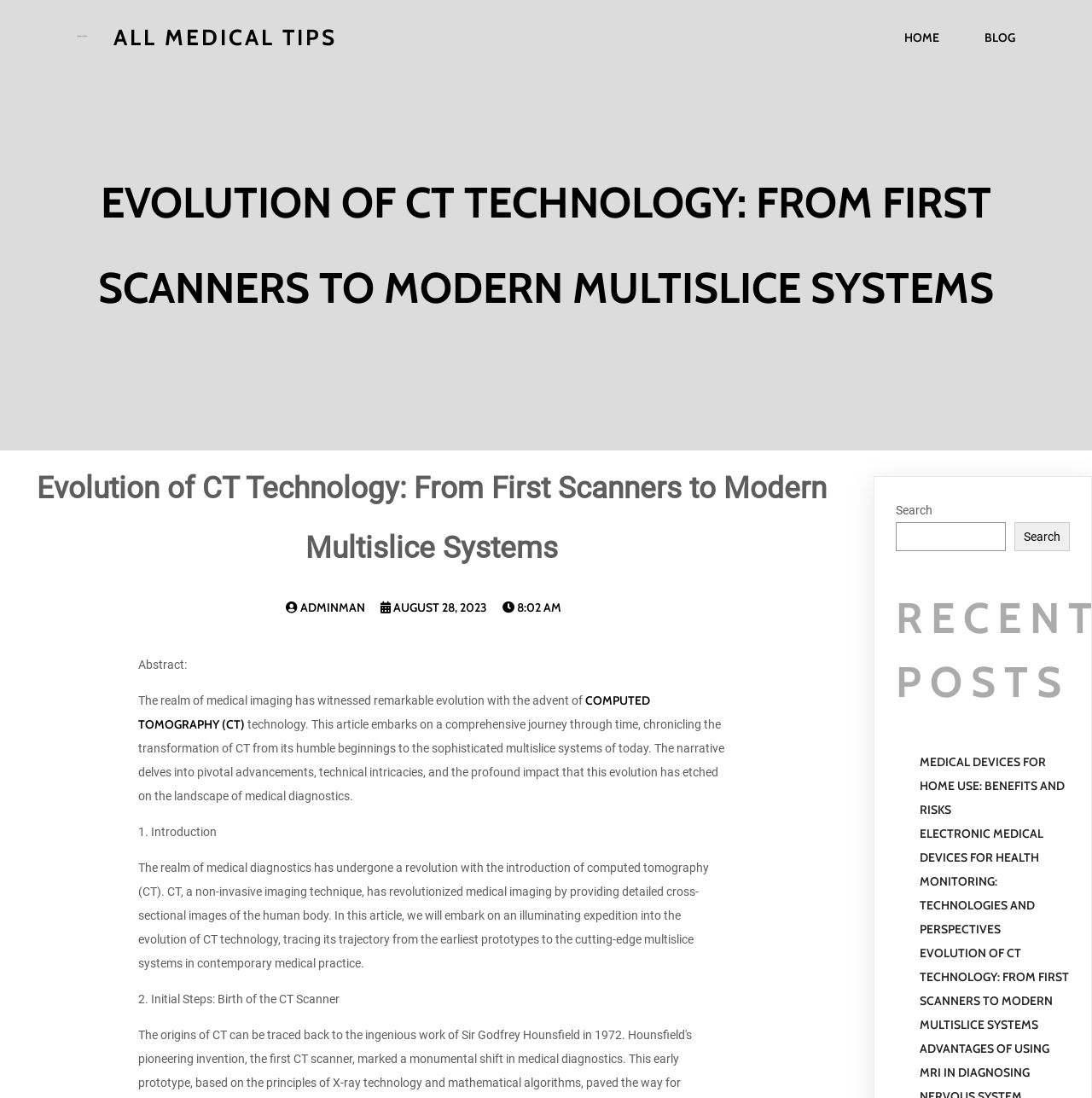Using the format (top-left x, top-left y, bottom-right x, bottom-right y), provide the bounding box coordinates for the described UI element. All values should be floating point numbers between 0 and 1: Search

[0.929, 0.475, 0.98, 0.502]